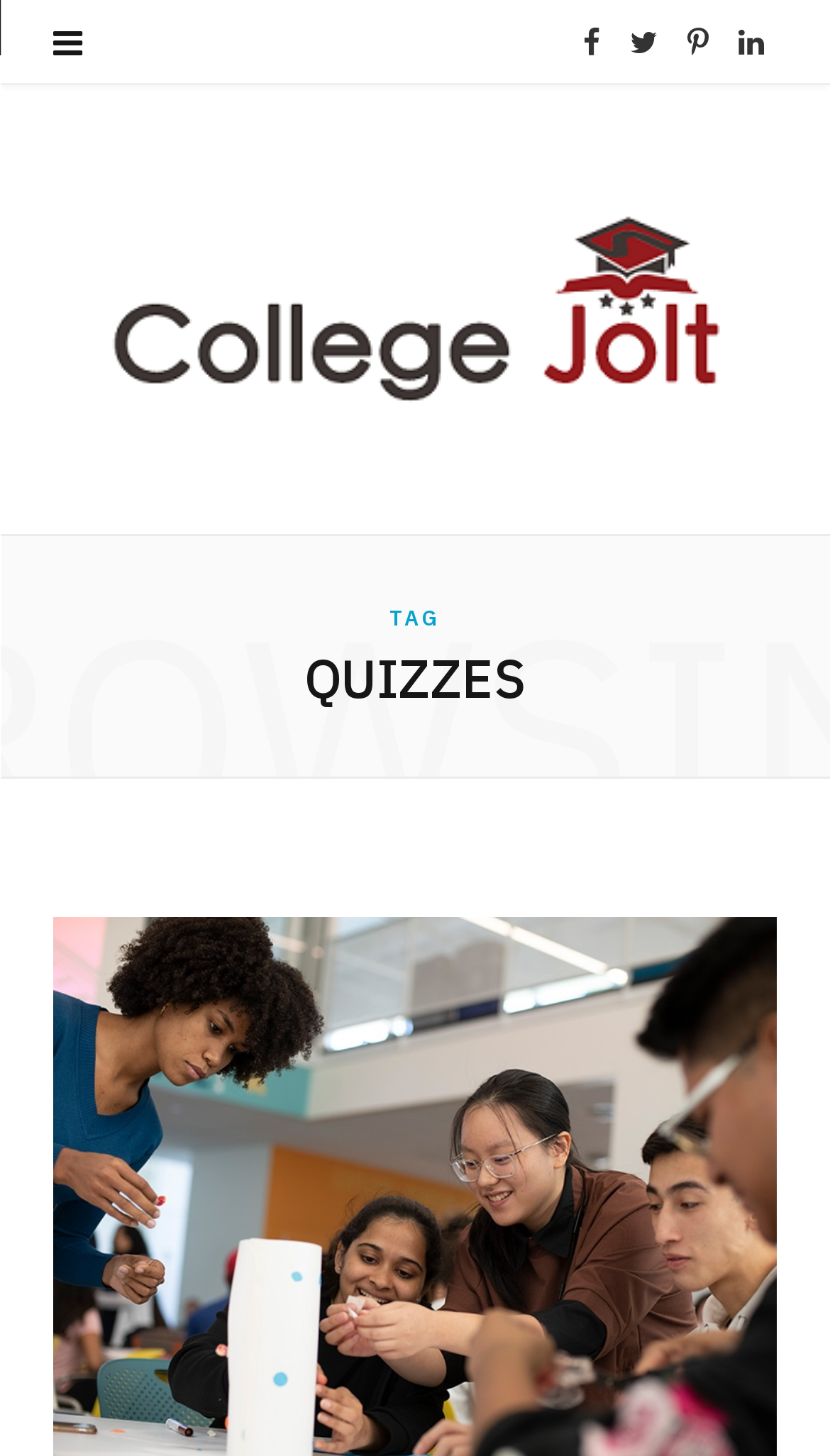Explain the webpage's layout and main content in detail.

The webpage is titled "quizzes Archives - Collegejolt". At the top, there are four social media links, namely Facebook, Twitter, Pinterest, and LinkedIn, aligned horizontally and positioned near the top of the page. 

Below the social media links, there is a prominent link to "Collegejolt" which is accompanied by an image of the same name. This element spans almost the entire width of the page and is centered horizontally.

Further down, there is a static text element labeled "TAG" positioned near the middle of the page. 

The main heading of the page, "QUIZZES", is displayed prominently and takes up a significant portion of the page's width, situated below the "Collegejolt" link and image.